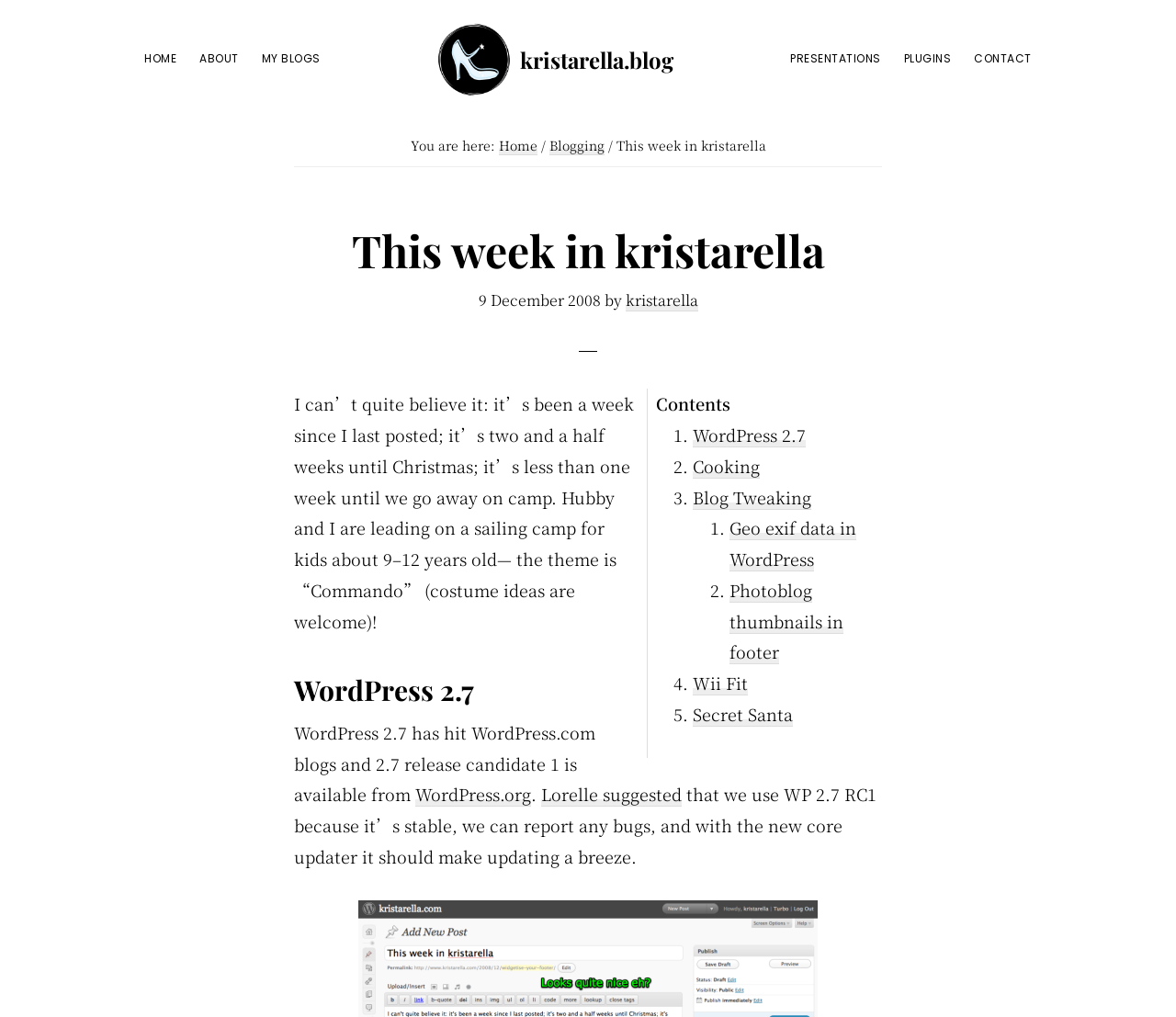Provide a brief response using a word or short phrase to this question:
What is the theme of the sailing camp?

Commando